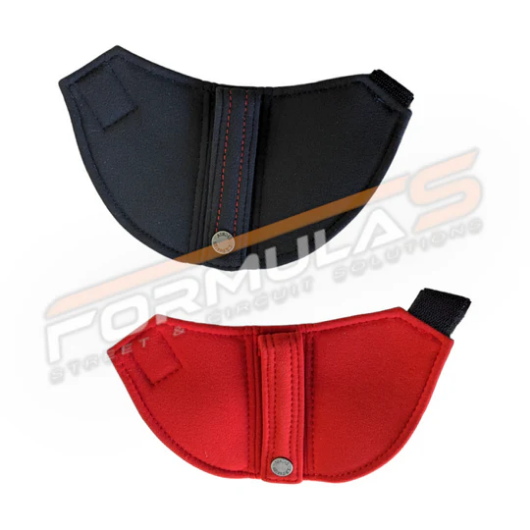Describe all the elements and aspects of the image comprehensively.

The image showcases two distinct shoulder covers designed for bucket seat belt guides, manufactured by ASM. The top cover is a sleek black, characterized by stylish red stitching, while the bottom cover is a vibrant red. Both covers feature a practical design with adjustable straps, ensuring they fit securely and comfortably over the seat belt, reducing wear and dirt accumulation on the seat. The branding "Formula S" is displayed prominently in the background, indicating the product's affiliation with their quality automotive accessories. This accessory not only enhances the aesthetic of the vehicle's interior but also provides functional protection for the seat belts.